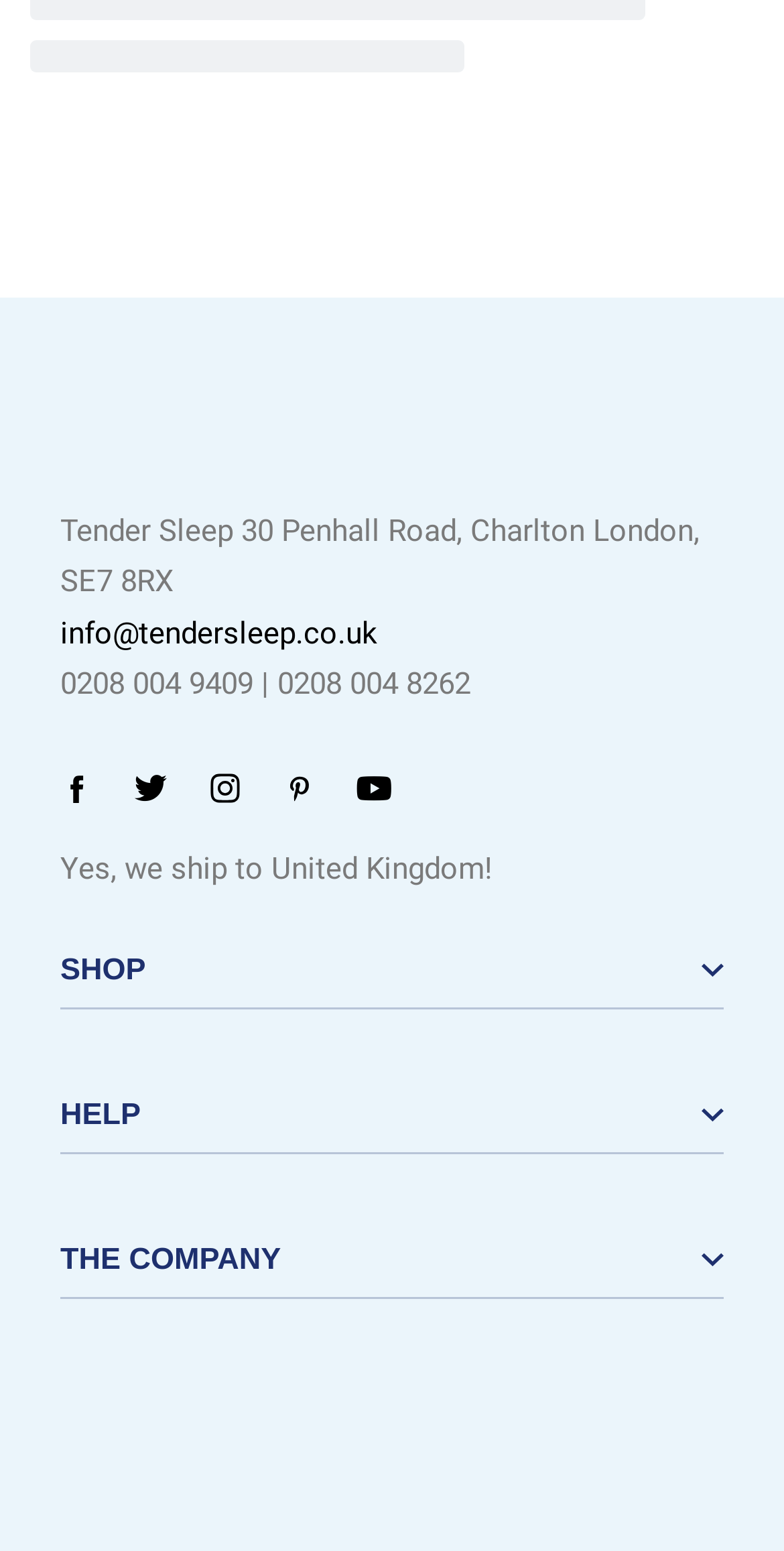Locate the bounding box of the UI element defined by this description: "title="Instagram"". The coordinates should be given as four float numbers between 0 and 1, formatted as [left, top, right, bottom].

[0.267, 0.497, 0.308, 0.518]